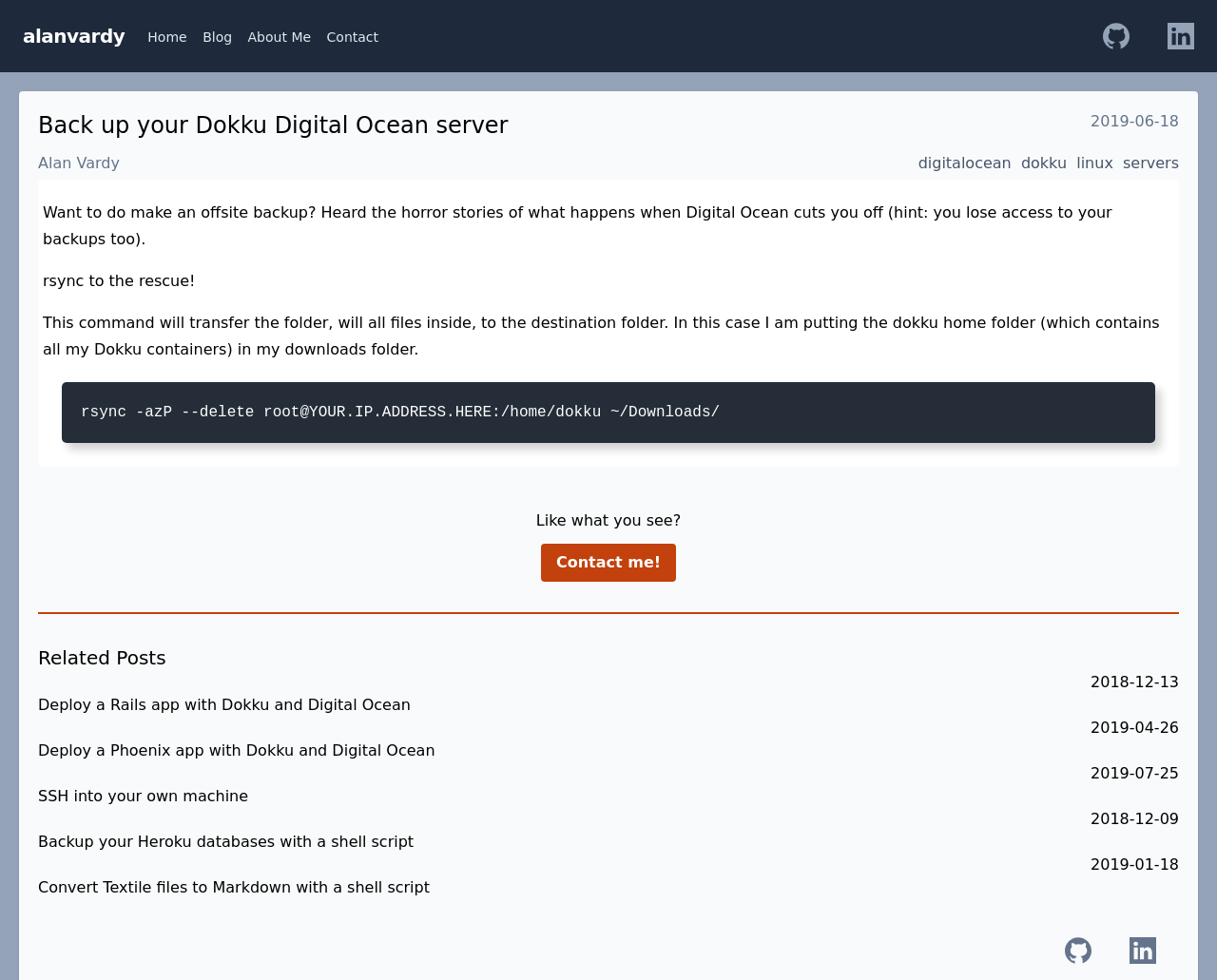Locate the bounding box coordinates of the element to click to perform the following action: 'Click on the 'Contact me!' link'. The coordinates should be given as four float values between 0 and 1, in the form of [left, top, right, bottom].

[0.444, 0.555, 0.556, 0.594]